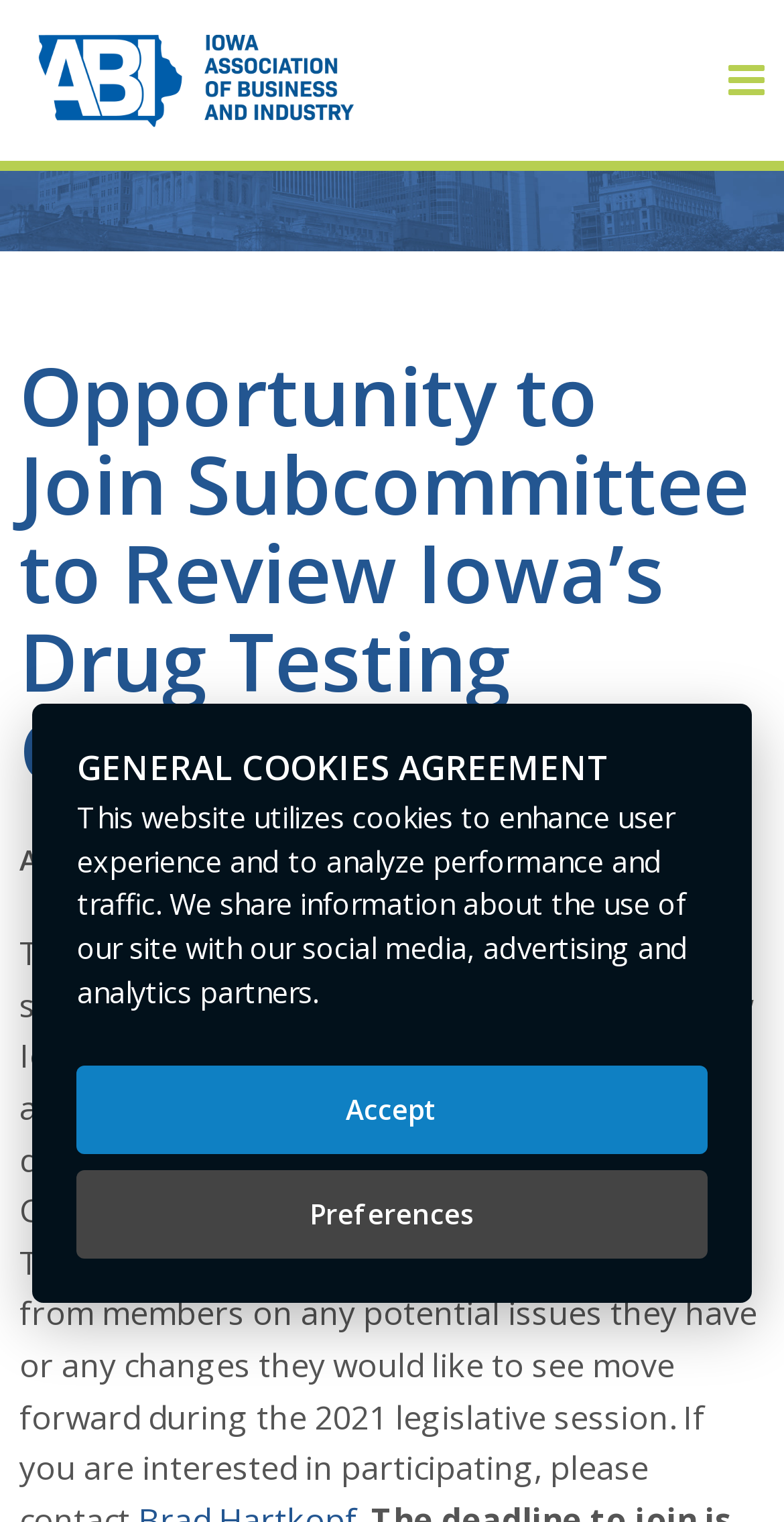What is the goal of the subcommittee?
Offer a detailed and exhaustive answer to the question.

The goal of the subcommittee is mentioned in the paragraph of text, which states that the ABI public policy team is putting together a subcommittee of members to discuss and review Iowa’s law related to drug testing.